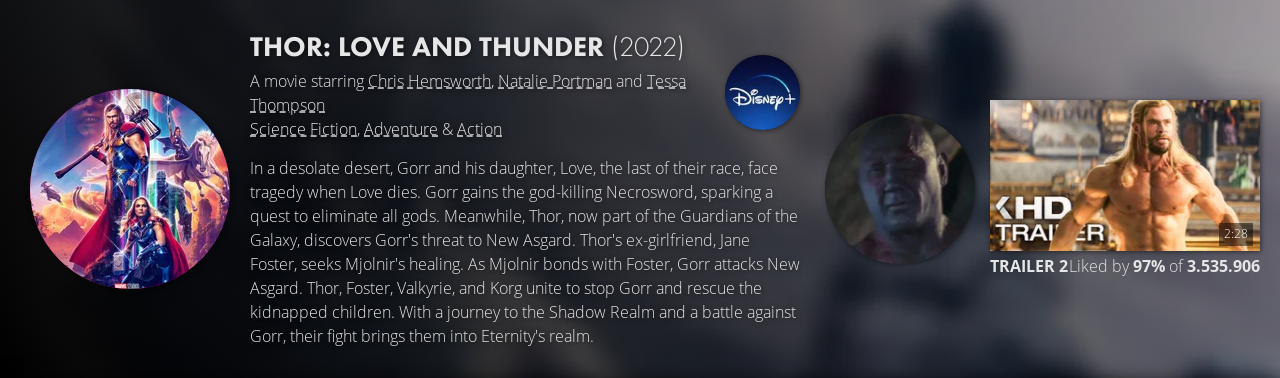What is the goal of Gorr in the film?
Based on the content of the image, thoroughly explain and answer the question.

The accompanying text highlights the film's plot, revealing that Thor must confront the threat posed by Gorr, who seeks to eliminate all gods, alongside his team from the Guardians of the Galaxy.